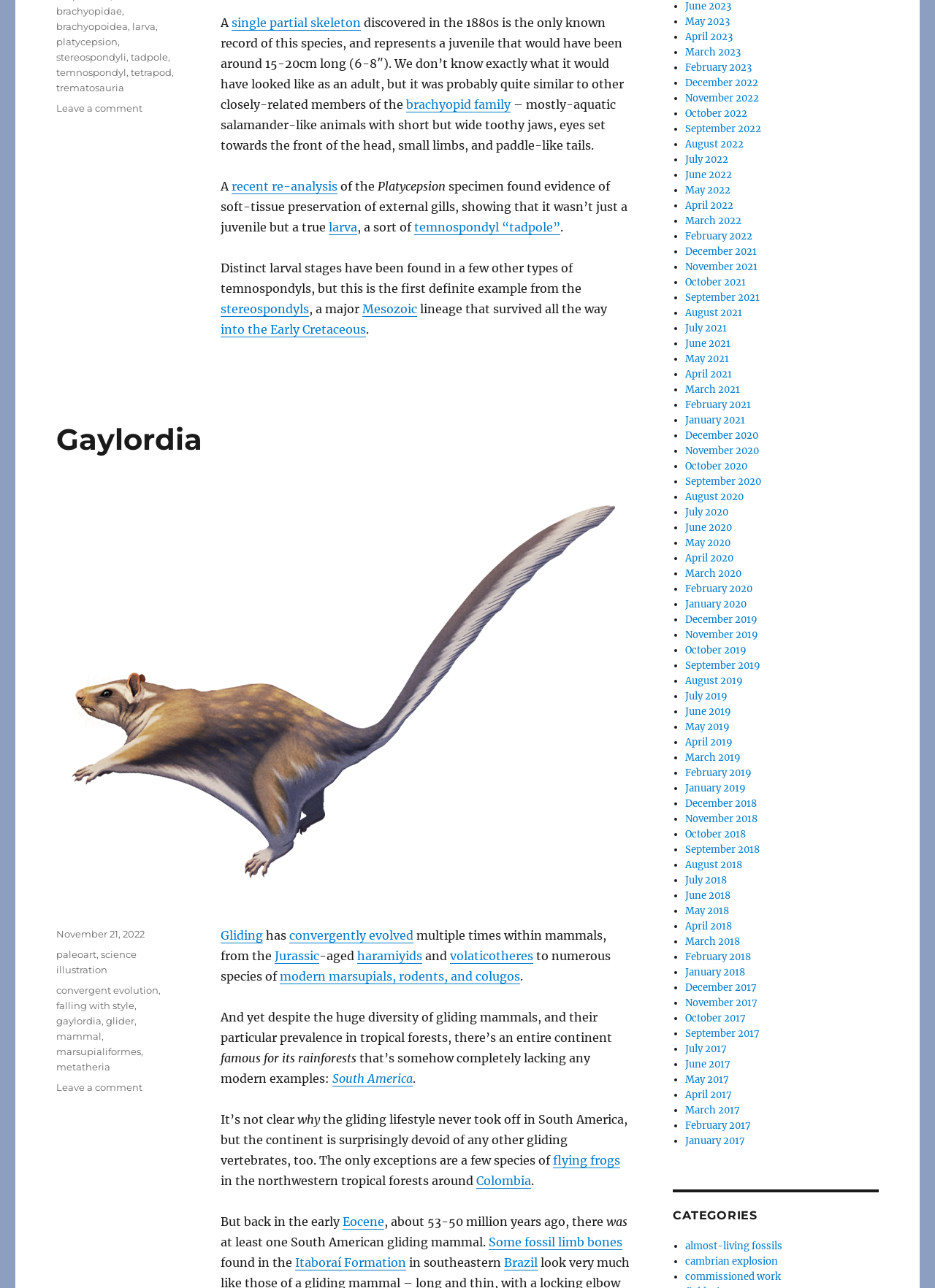Locate the bounding box coordinates of the clickable region to complete the following instruction: "Explore the 'Itaboraí Formation'."

[0.316, 0.975, 0.435, 0.986]